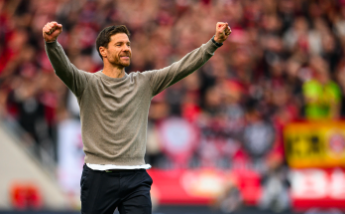Please provide a comprehensive answer to the question below using the information from the image: Who is Xabi Alonso leading in the Bundesliga season?

According to the caption, Xabi Alonso is leading Bayer Leverkusen in their bid for an unbeaten Bundesliga season, which is a significant achievement in his managerial career.